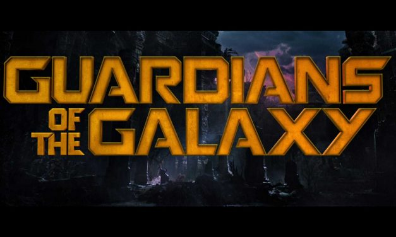Where is the story set?
Provide a one-word or short-phrase answer based on the image.

Outer space